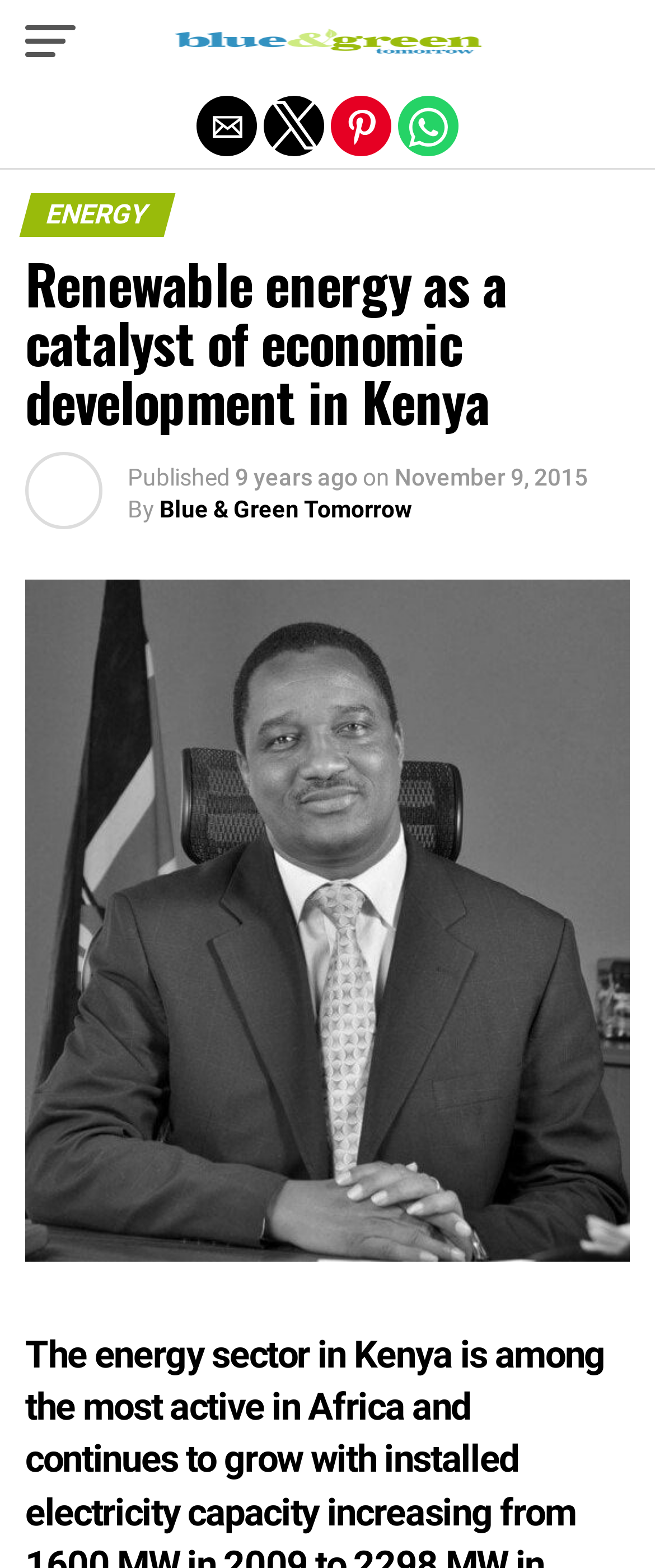Please identify the webpage's heading and generate its text content.

Renewable energy as a catalyst of economic development in Kenya